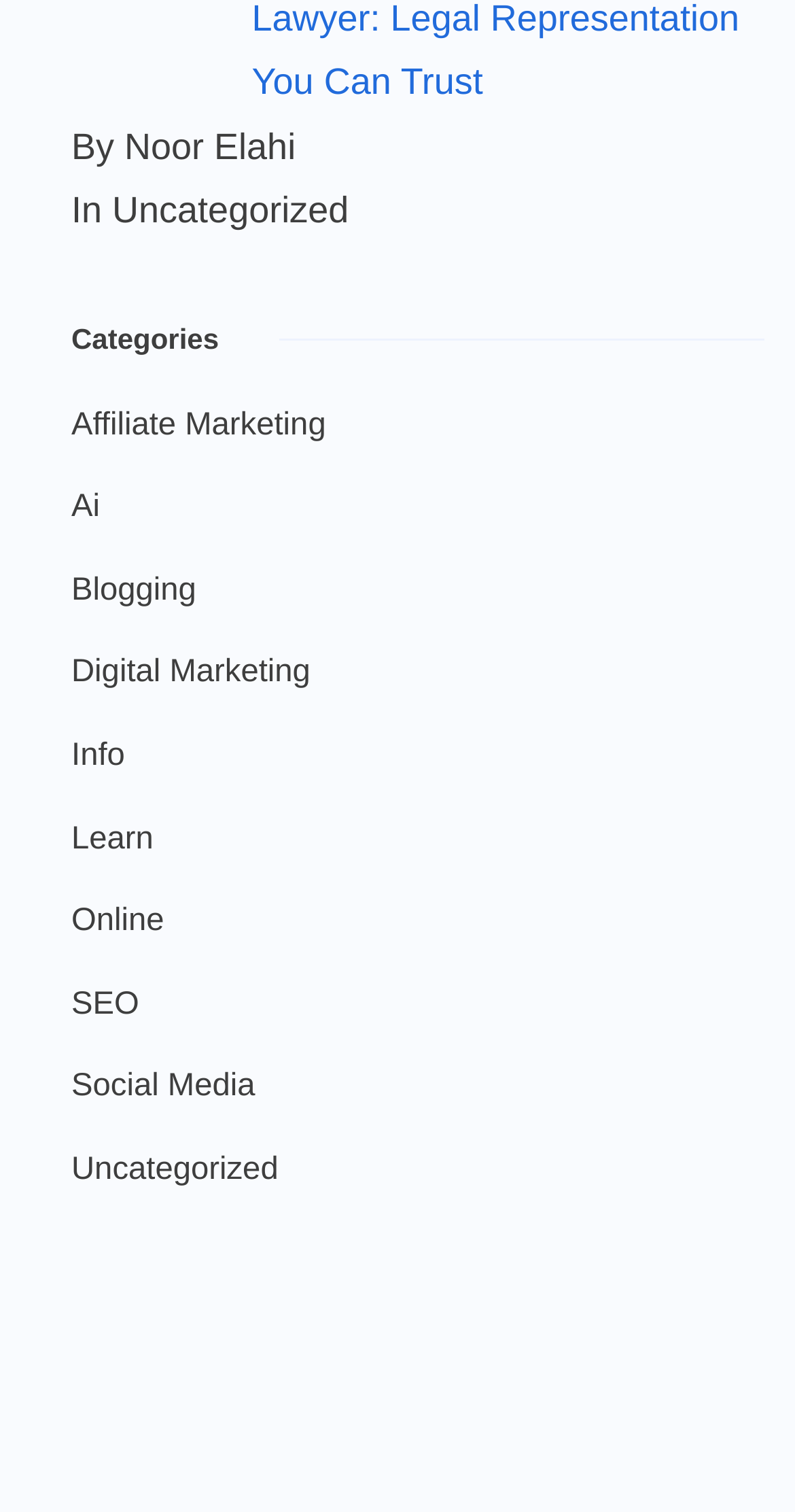How many categories are listed?
From the image, provide a succinct answer in one word or a short phrase.

9